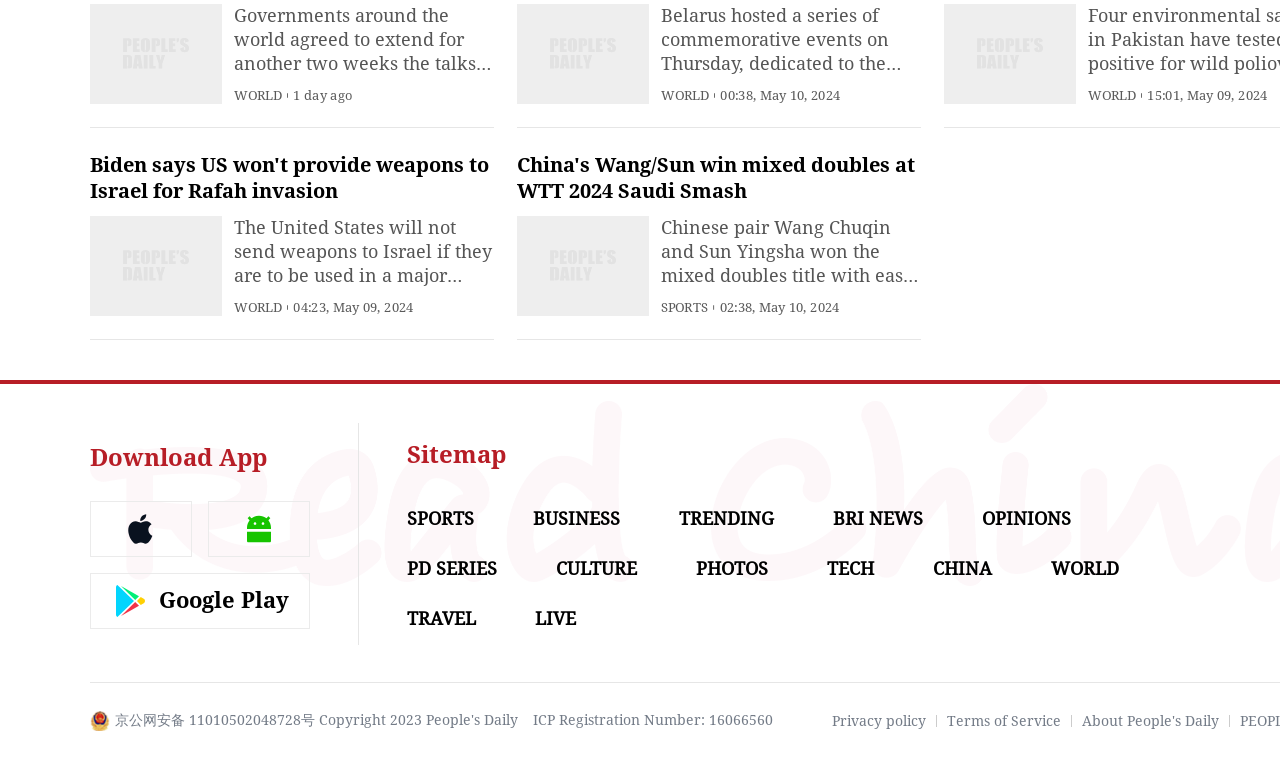Please find the bounding box coordinates of the element that needs to be clicked to perform the following instruction: "Download the app". The bounding box coordinates should be four float numbers between 0 and 1, represented as [left, top, right, bottom].

[0.07, 0.581, 0.209, 0.618]